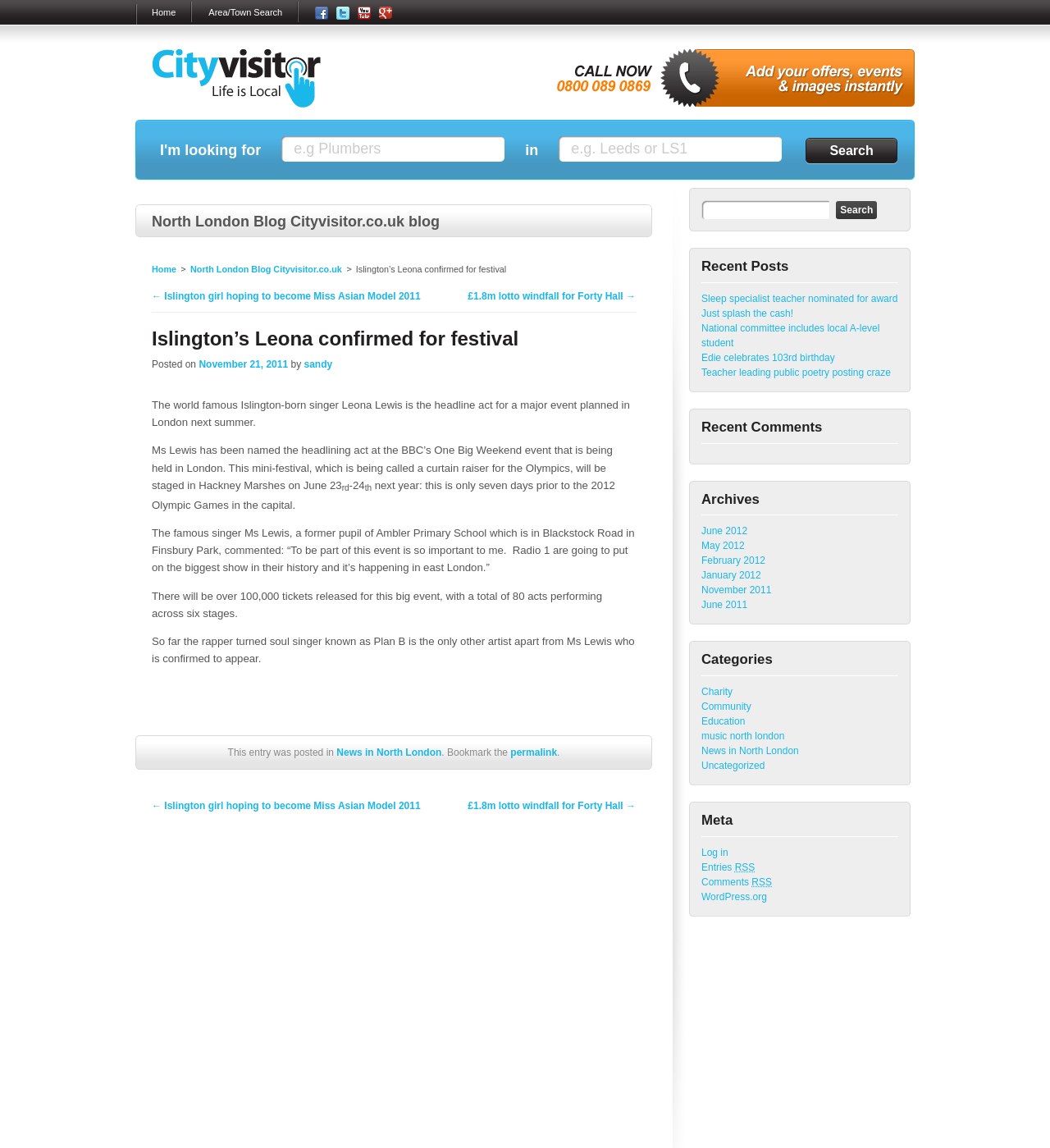Determine the bounding box coordinates of the clickable element to achieve the following action: 'Click on the 'Search' button'. Provide the coordinates as four float values between 0 and 1, formatted as [left, top, right, bottom].

[0.766, 0.119, 0.856, 0.144]